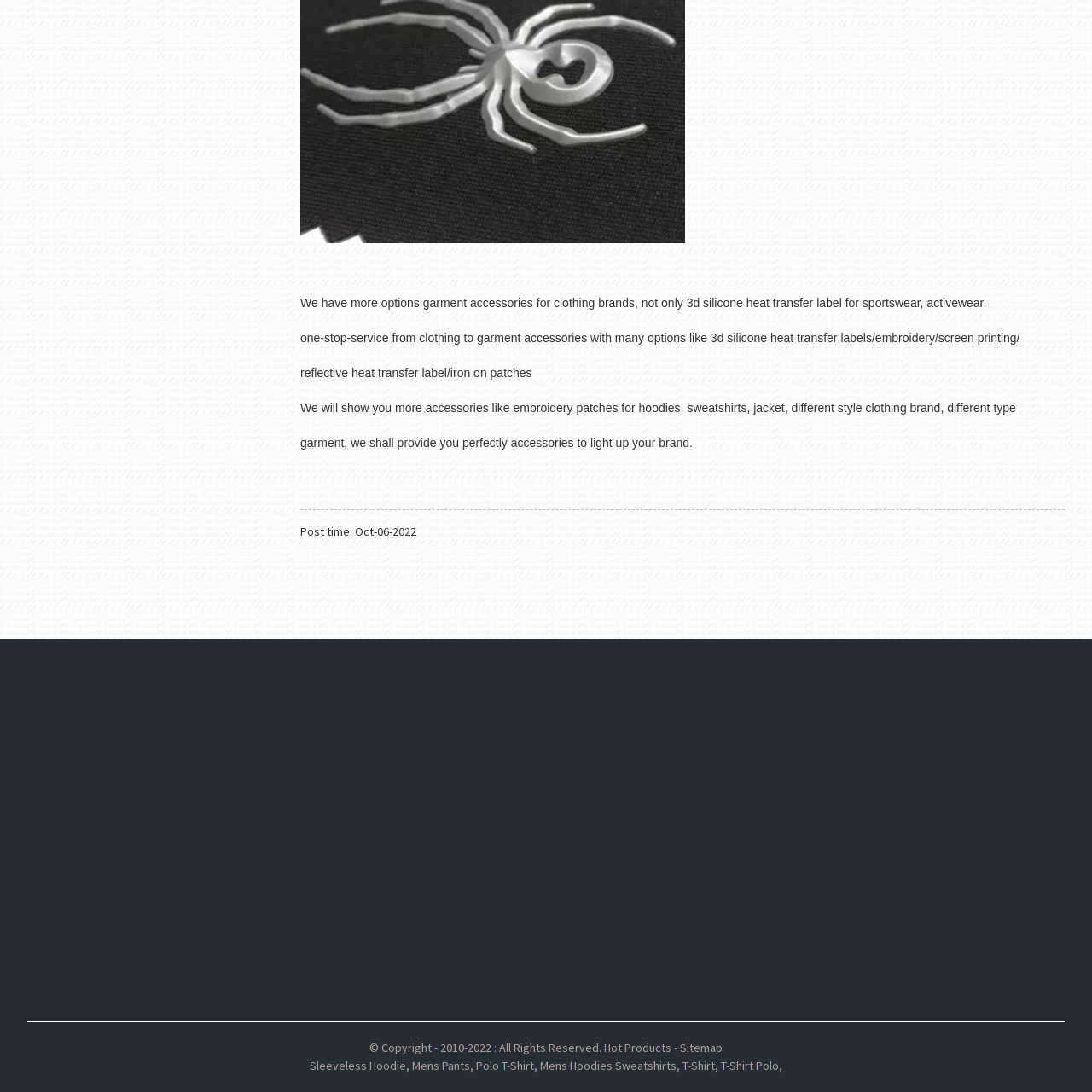Find the bounding box coordinates of the element's region that should be clicked in order to follow the given instruction: "Visit the 'Sitemap' page". The coordinates should consist of four float numbers between 0 and 1, i.e., [left, top, right, bottom].

[0.623, 0.952, 0.662, 0.966]